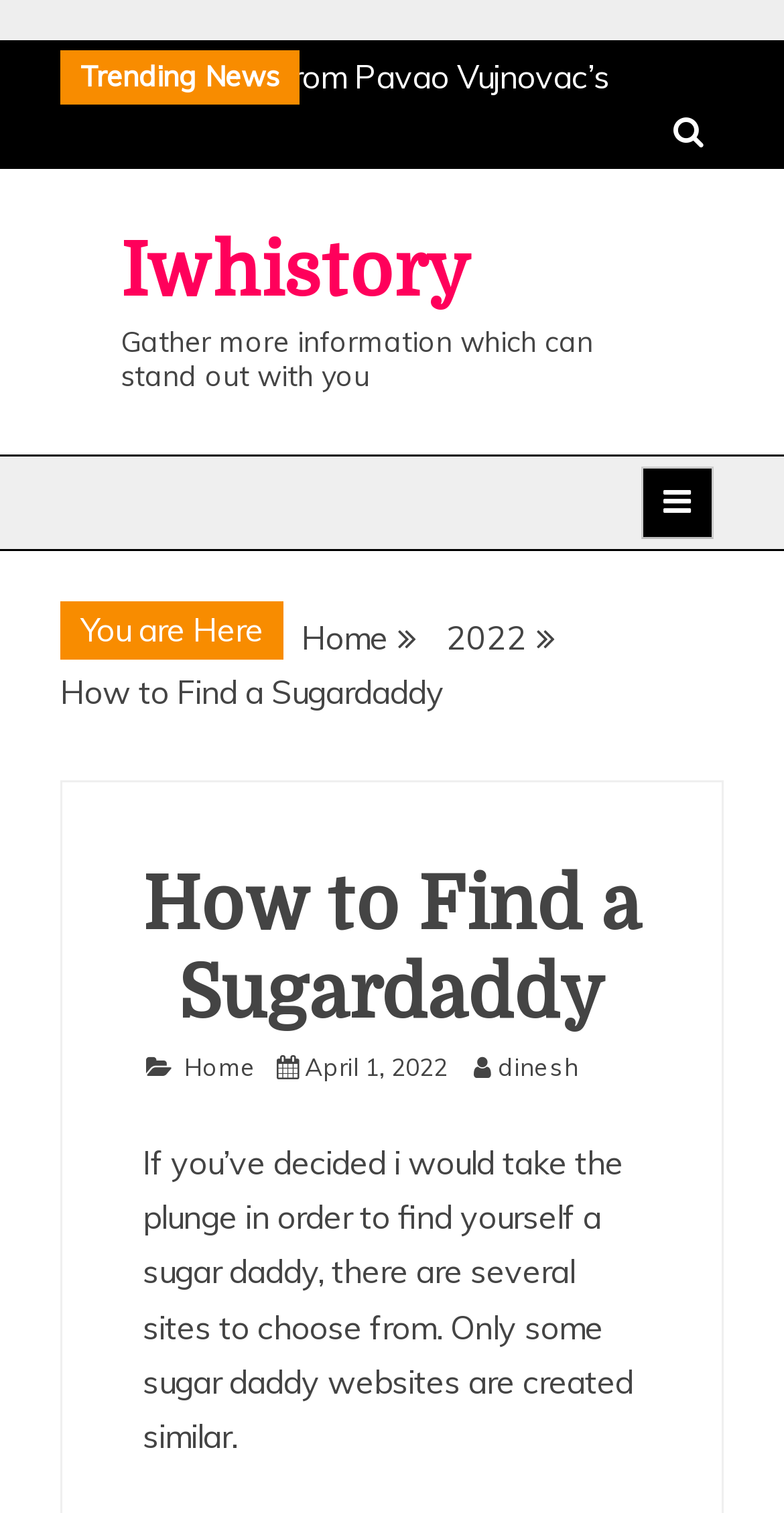Please provide a one-word or short phrase answer to the question:
How many links are in the breadcrumb navigation?

3